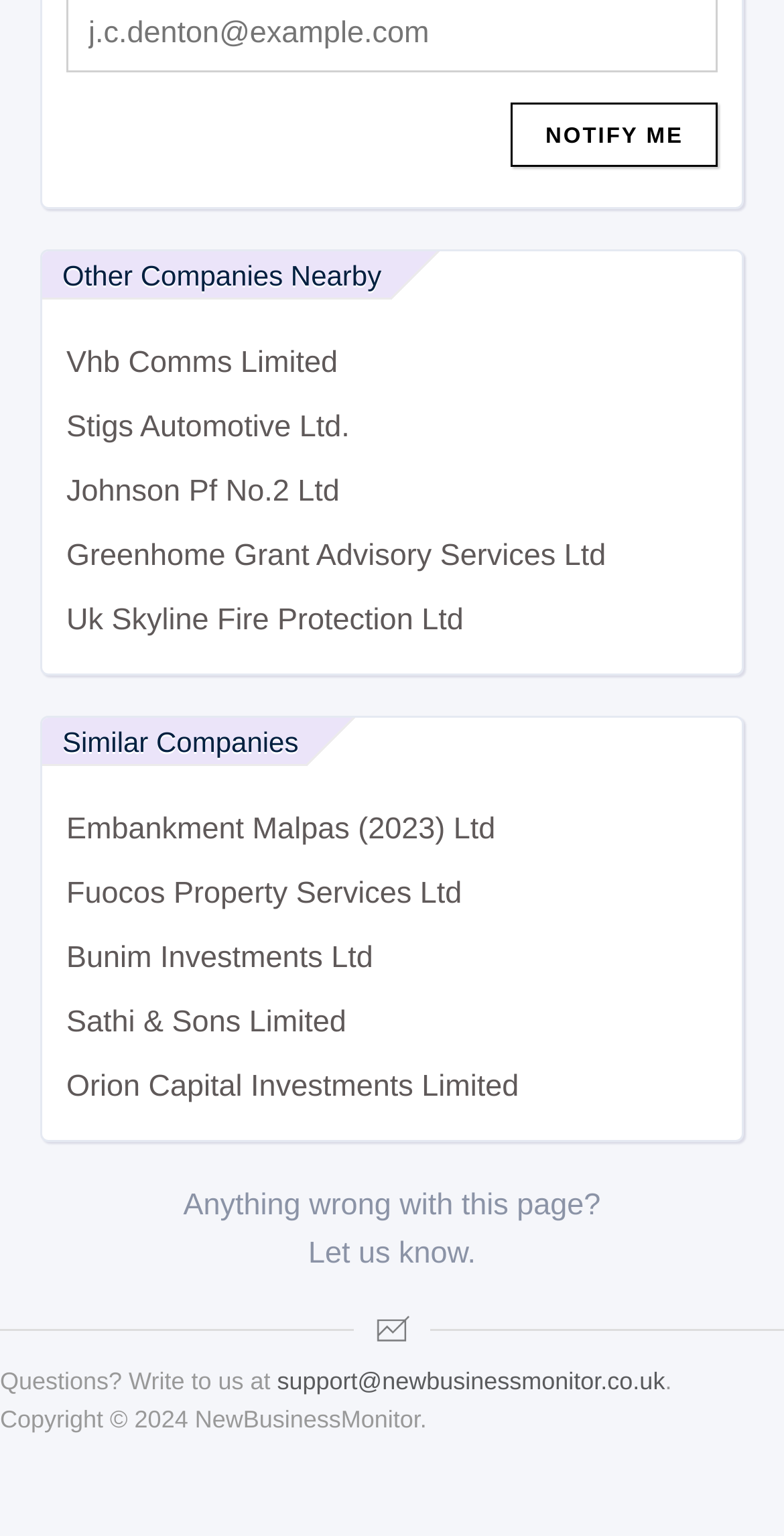Locate the bounding box coordinates of the clickable region to complete the following instruction: "Visit 'Vhb Comms Limited'."

[0.054, 0.216, 0.946, 0.258]